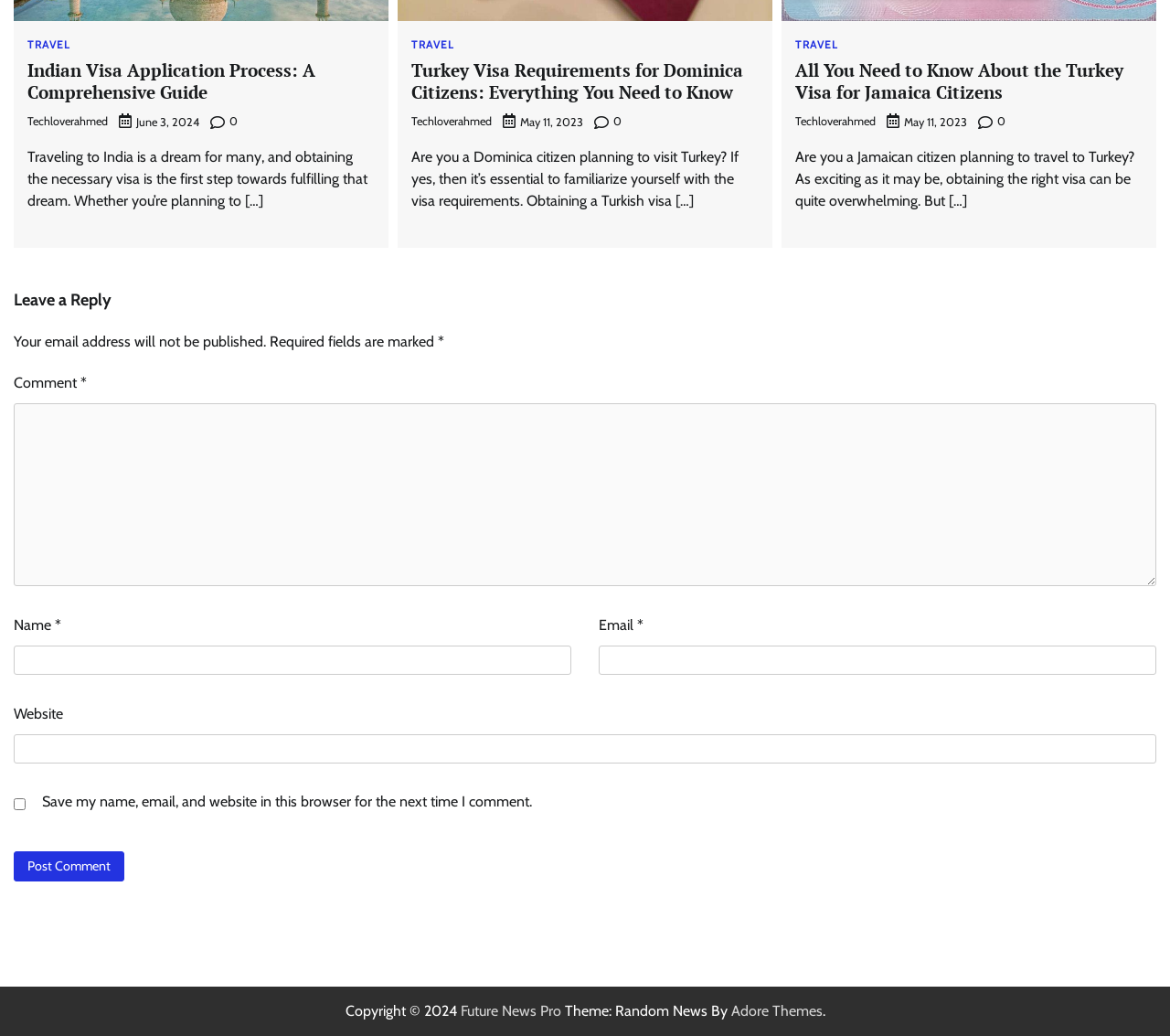Could you find the bounding box coordinates of the clickable area to complete this instruction: "Enter your name"?

[0.012, 0.623, 0.488, 0.651]